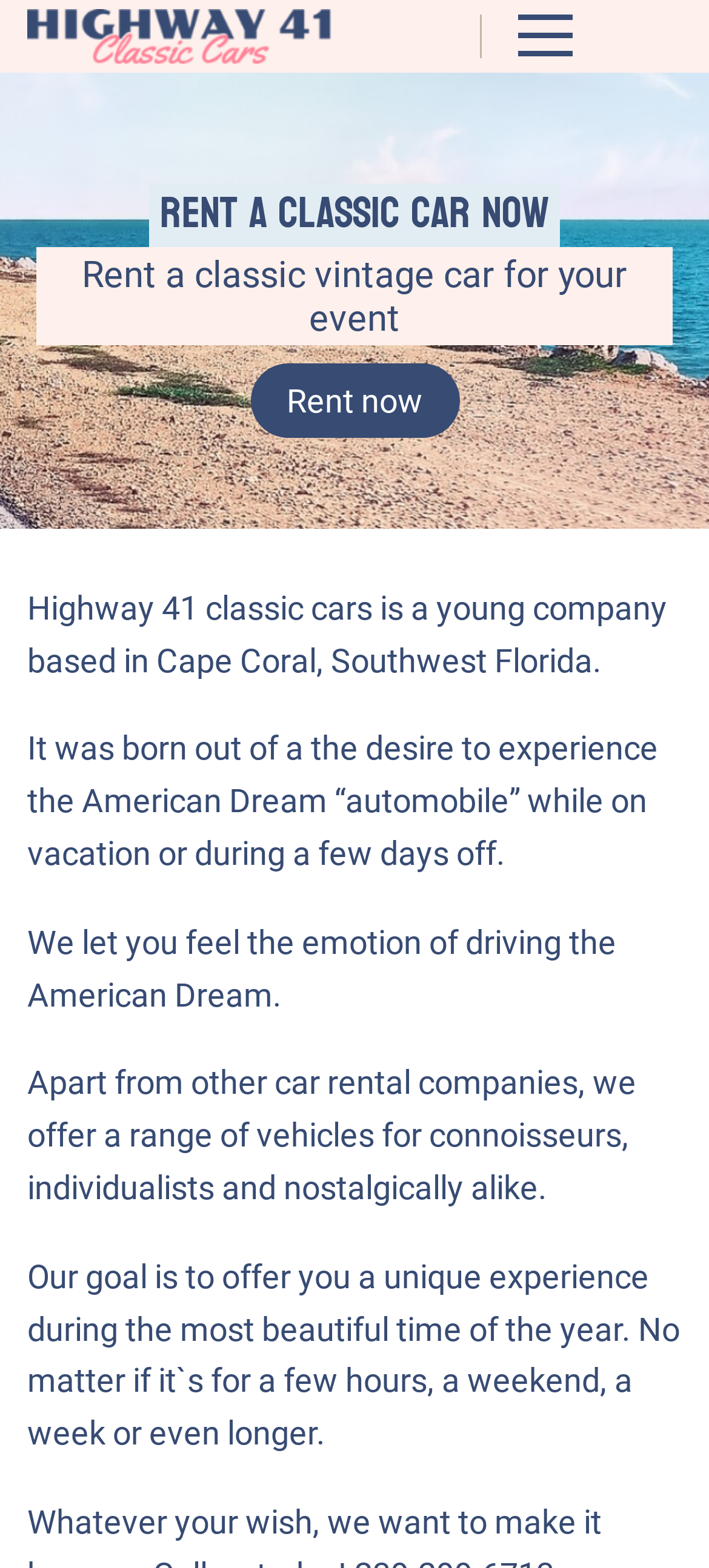What is the company's goal?
Give a detailed and exhaustive answer to the question.

The company's goal is stated in the text 'Our goal is to offer you a unique experience during the most beautiful time of the year.' This suggests that the company aims to provide a distinctive and memorable experience for its customers.